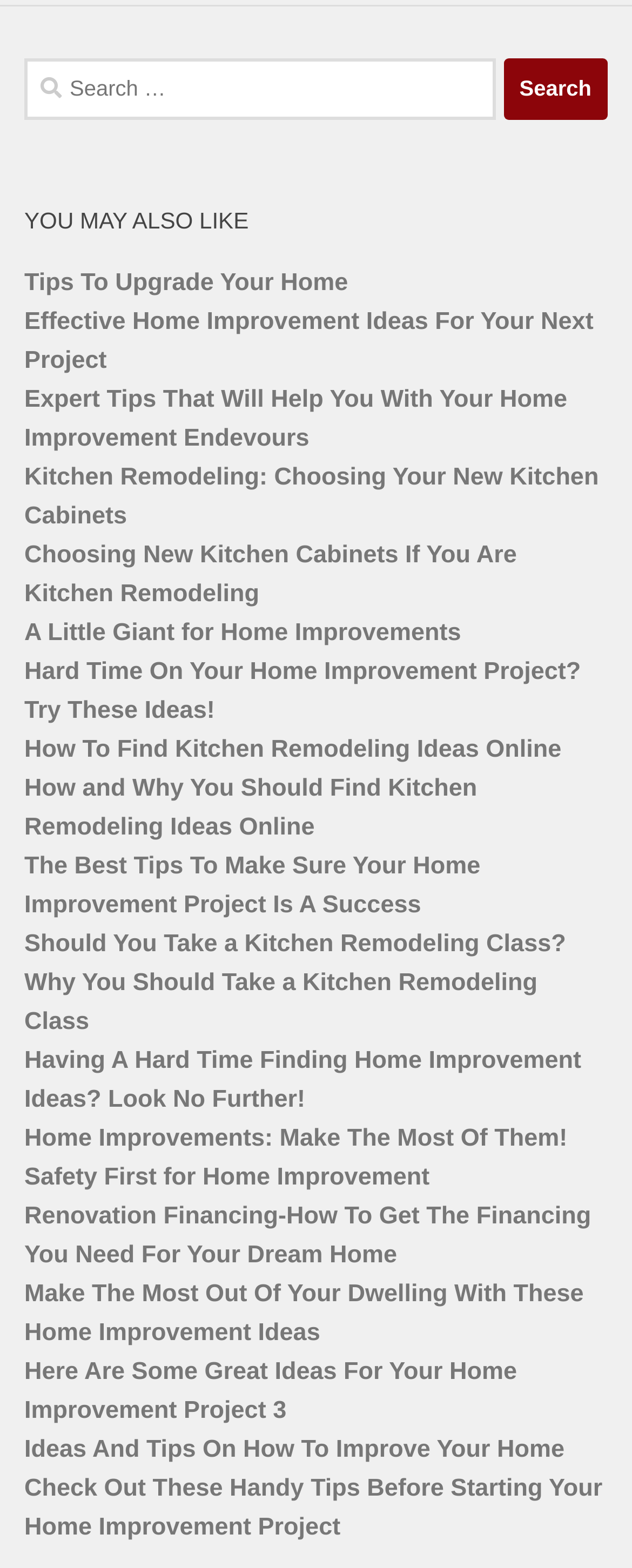Answer succinctly with a single word or phrase:
What is the purpose of the search box?

To search for home improvement ideas